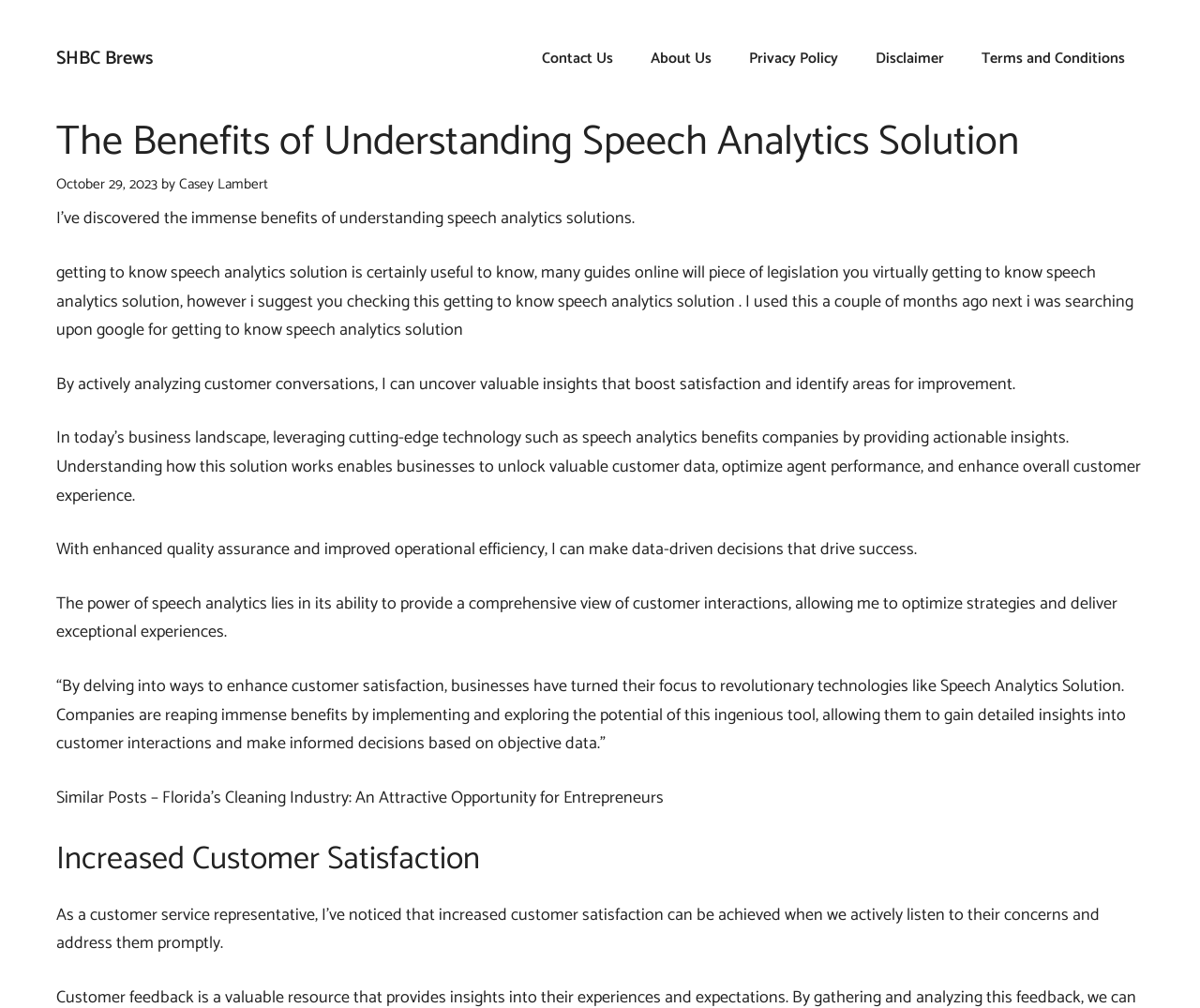Please provide a one-word or phrase answer to the question: 
What is the benefit of using speech analytics solution?

Boost satisfaction and identify areas for improvement